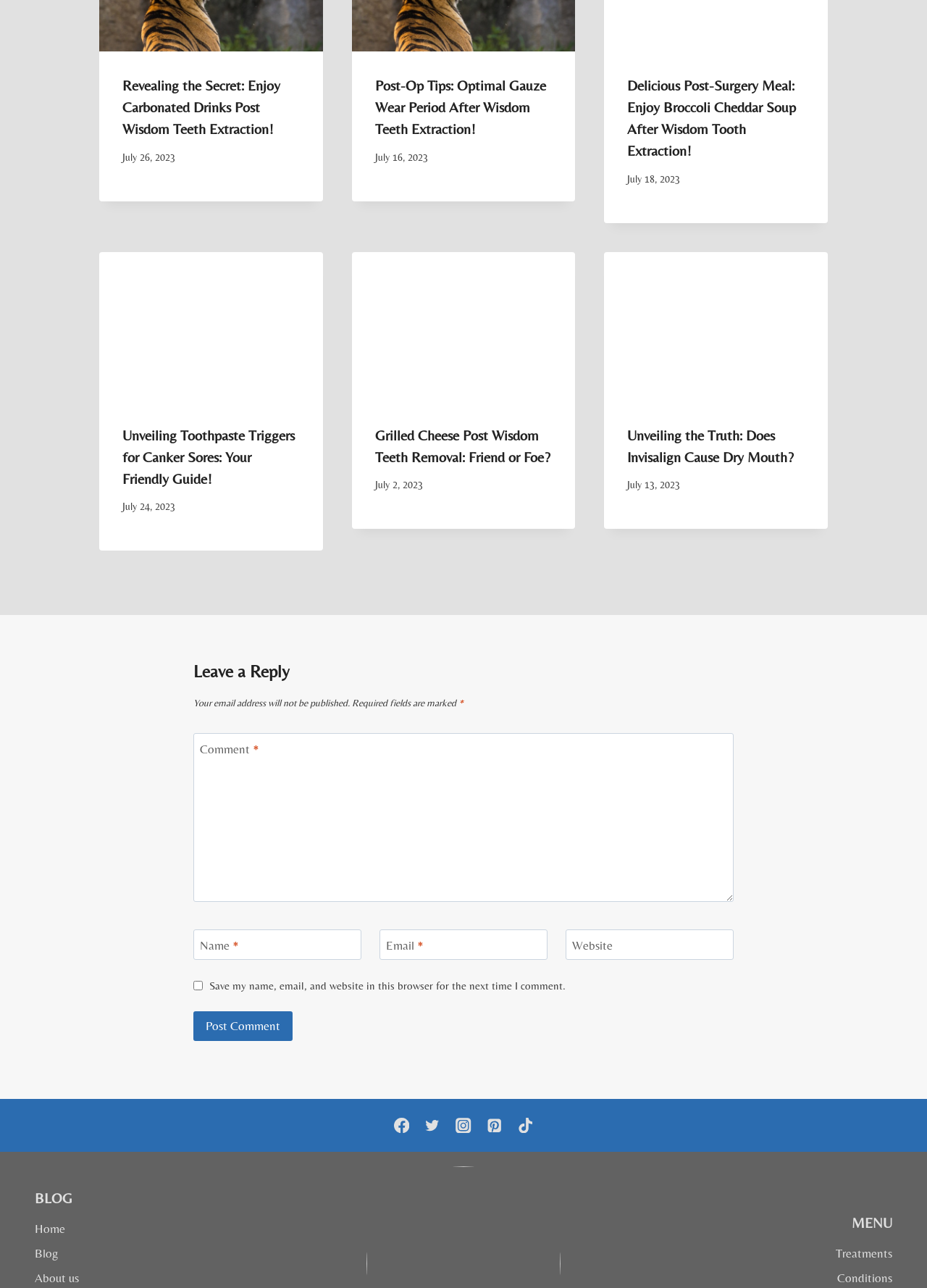Locate the bounding box coordinates of the clickable part needed for the task: "Click on the 'Facebook' link".

[0.416, 0.862, 0.45, 0.886]